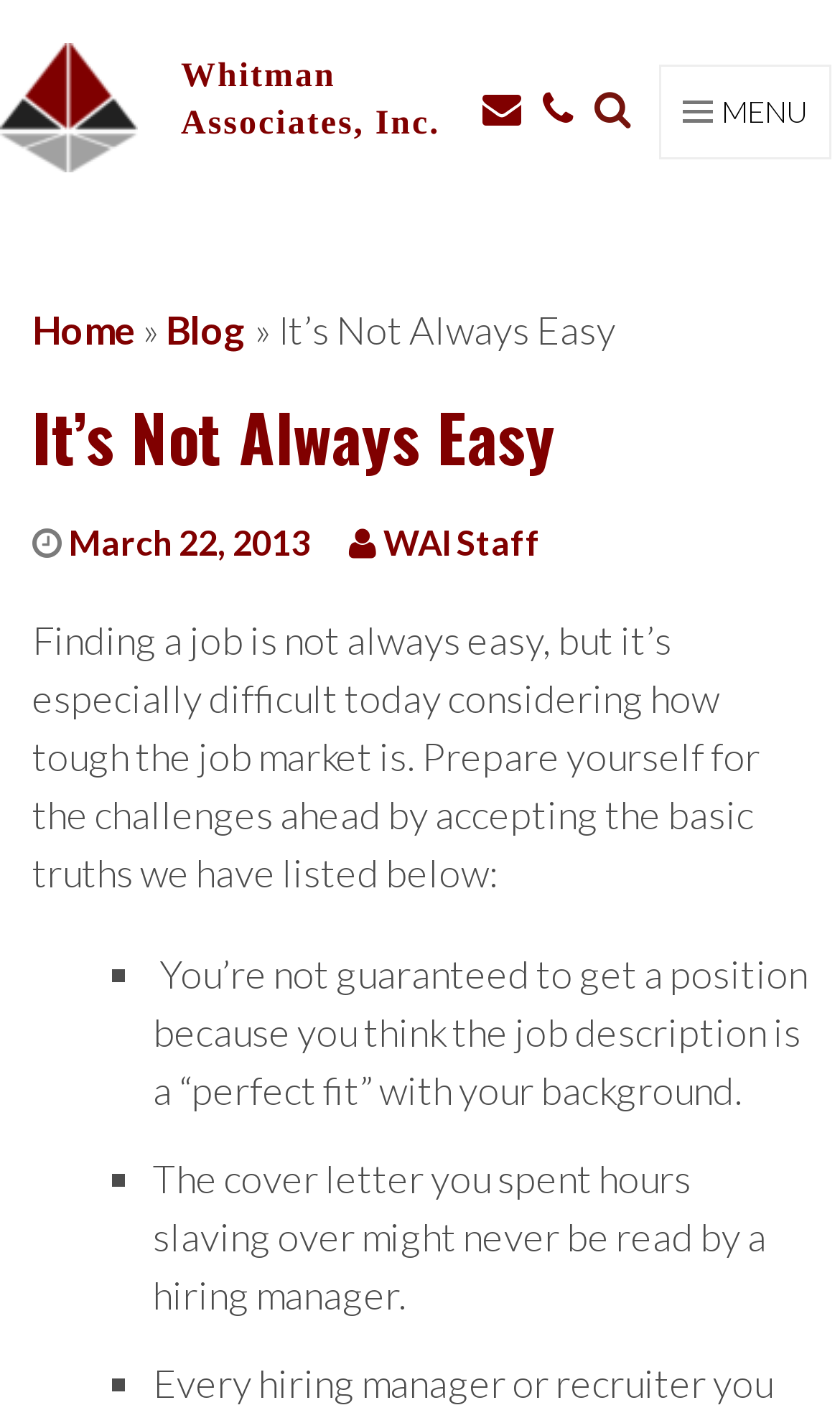Identify and extract the main heading of the webpage.

It’s Not Always Easy